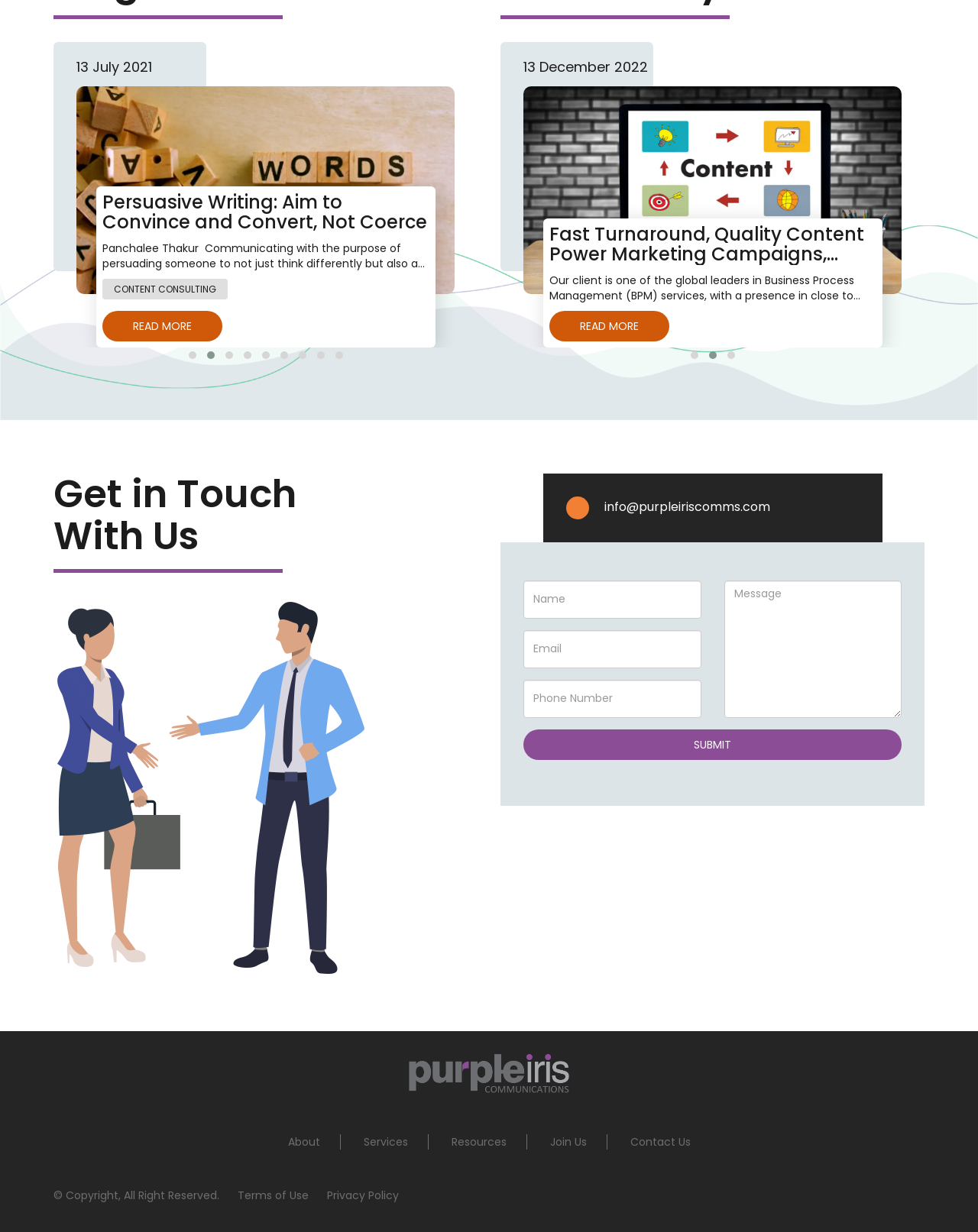Give a concise answer using one word or a phrase to the following question:
What is the date of the first blog post?

15 June 2021